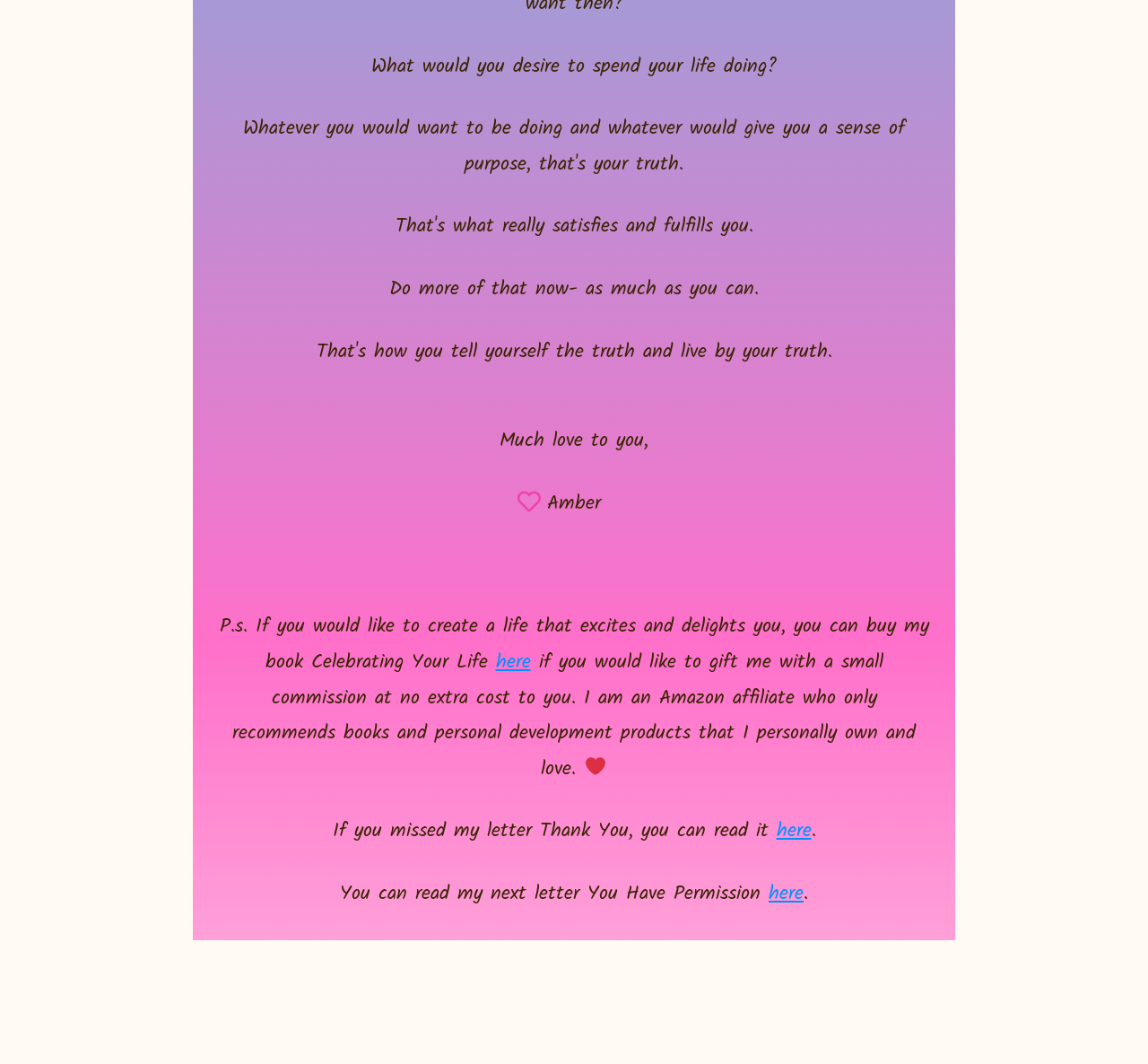What is the author's name?
Offer a detailed and exhaustive answer to the question.

The author's name is mentioned in the StaticText element with the text 'Much love to you, Amber'.